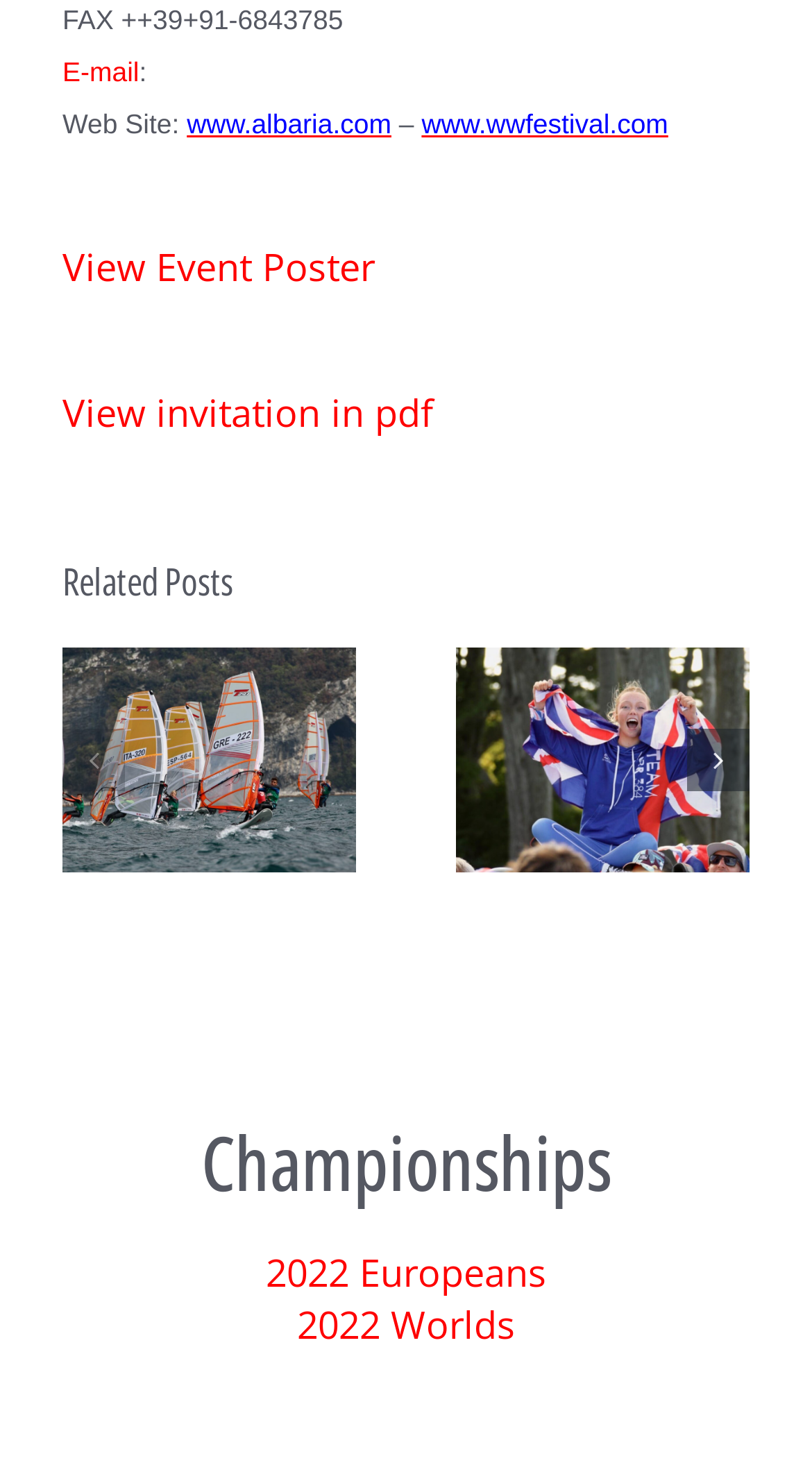Identify the bounding box coordinates of the clickable region required to complete the instruction: "Filter coupons and offers". The coordinates should be given as four float numbers within the range of 0 and 1, i.e., [left, top, right, bottom].

None